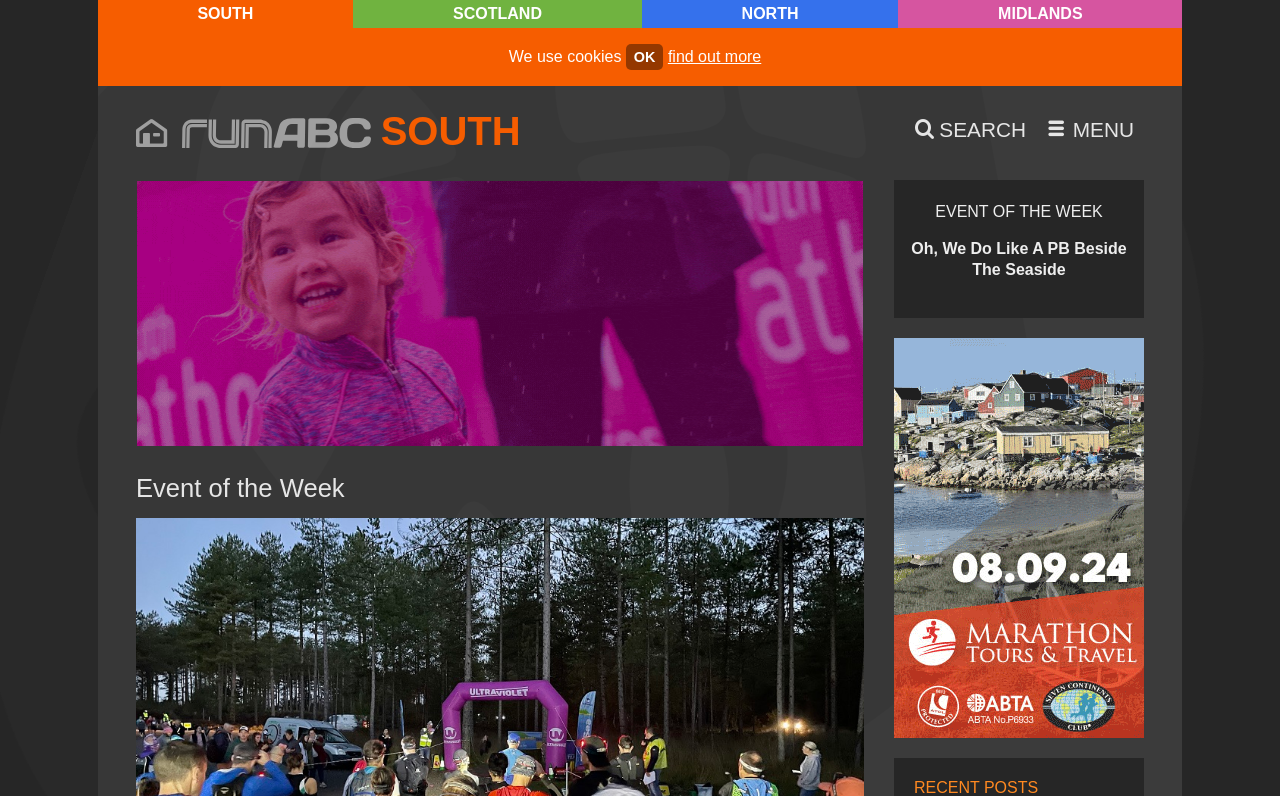Please pinpoint the bounding box coordinates for the region I should click to adhere to this instruction: "view Run Bournemouth 24".

[0.106, 0.226, 0.675, 0.562]